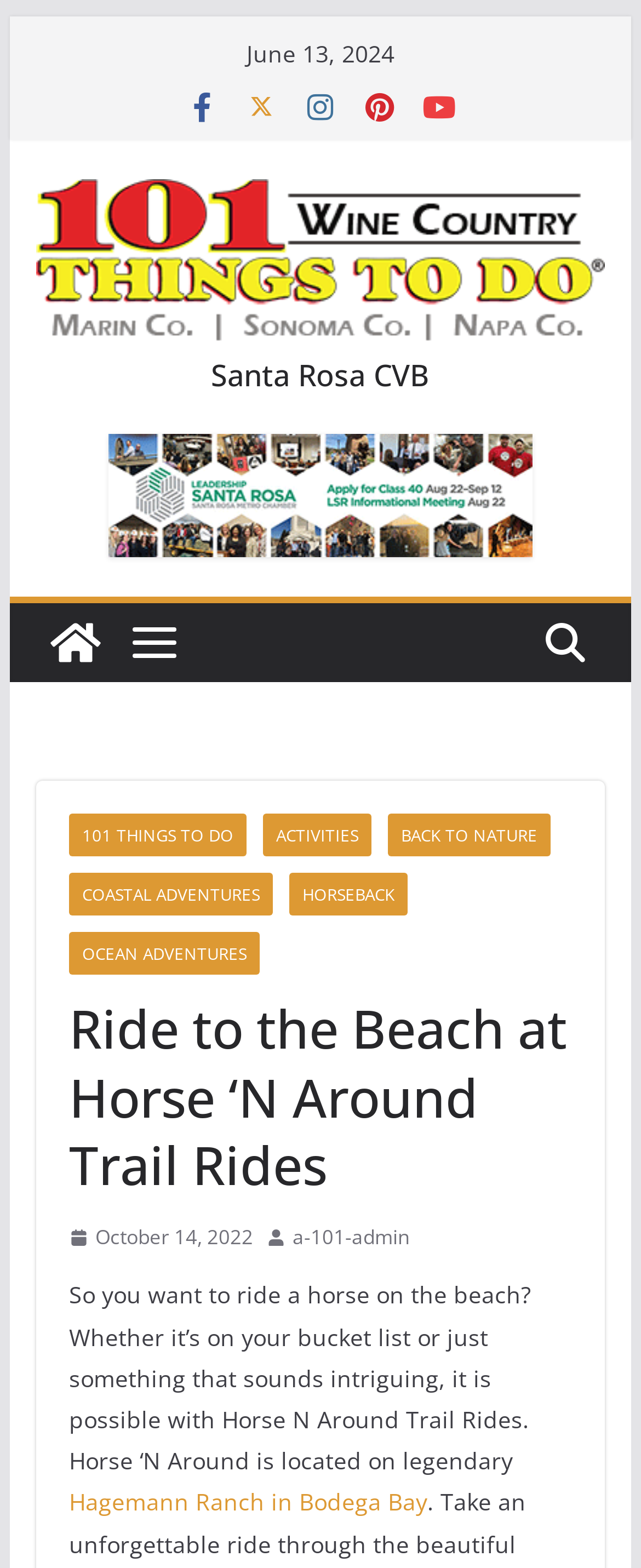Specify the bounding box coordinates of the area that needs to be clicked to achieve the following instruction: "View the '101 Things to Do in Wine Country' image".

[0.056, 0.114, 0.944, 0.218]